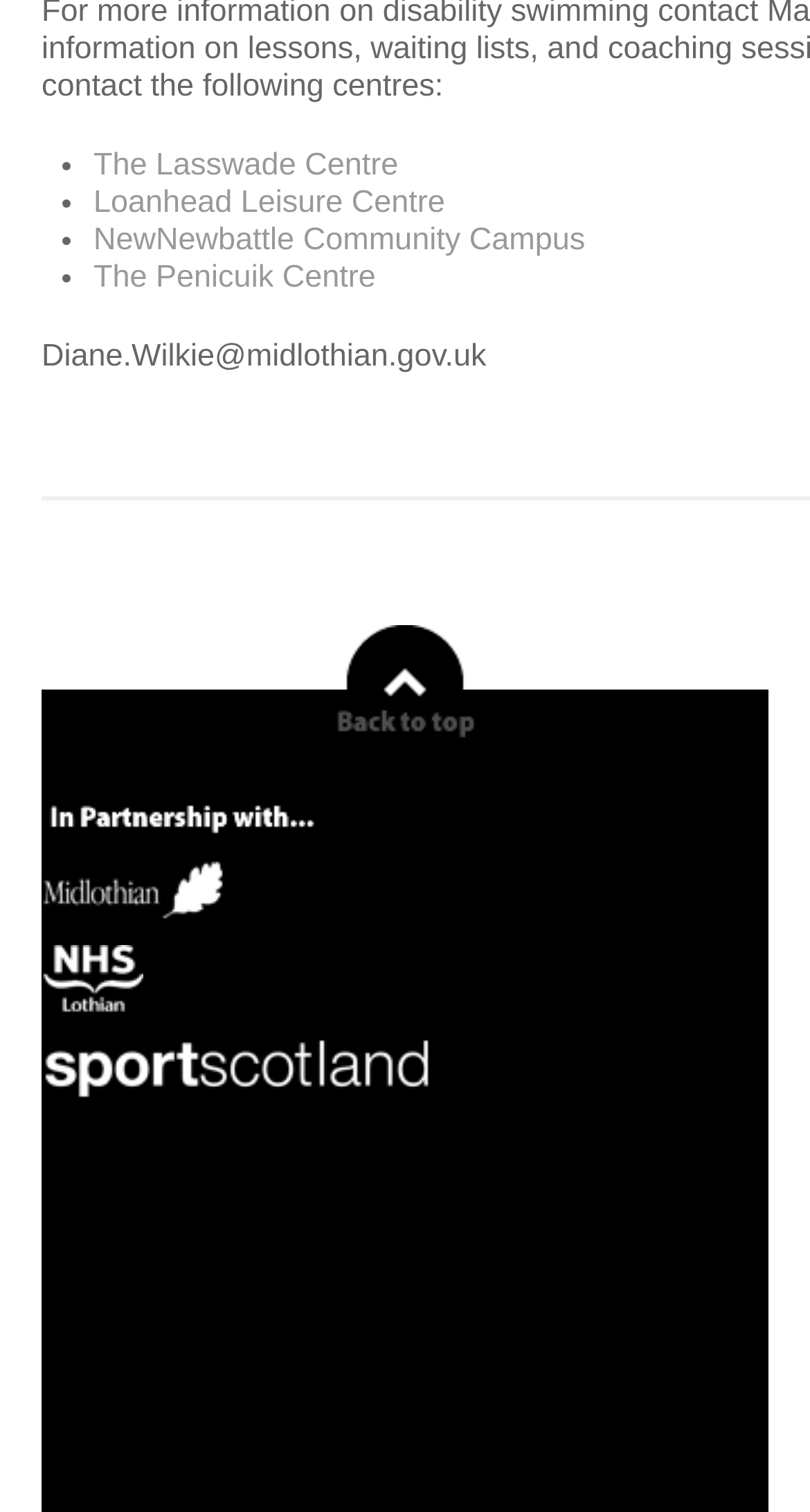Indicate the bounding box coordinates of the clickable region to achieve the following instruction: "click on The Penicuik Centre."

[0.115, 0.172, 0.464, 0.195]